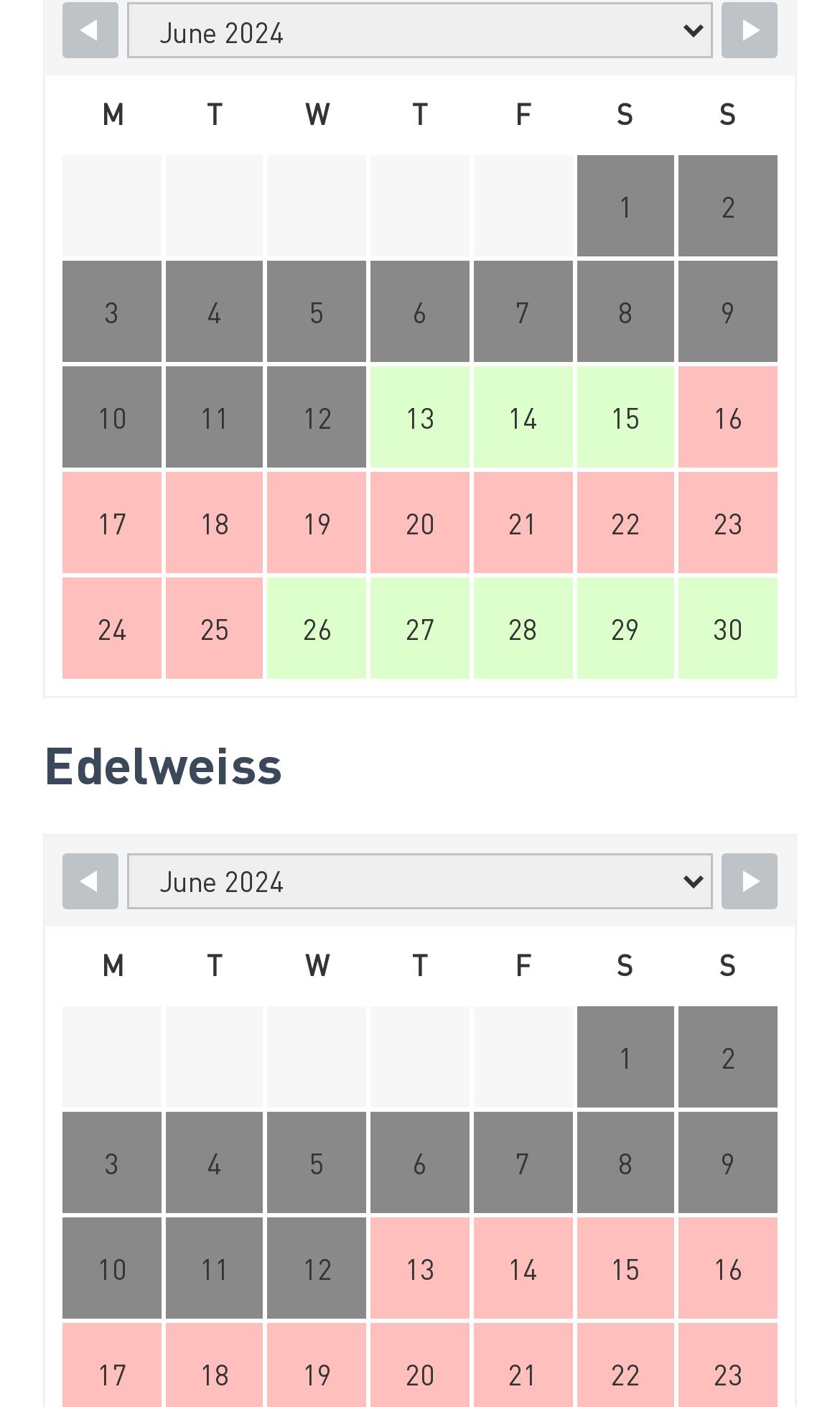Answer the question with a brief word or phrase:
What is the day of the week for the 15th of the month?

Friday